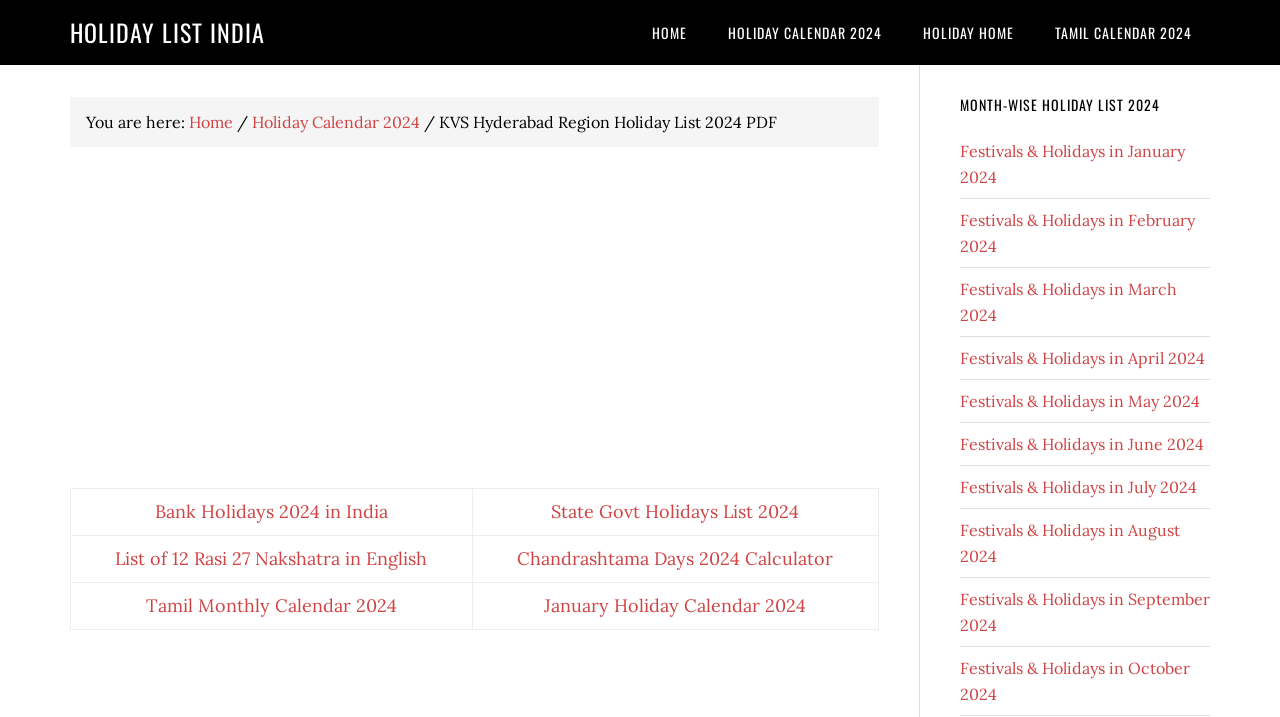Answer the question below in one word or phrase:
What is the name of the school?

Kendriya Vidyalaya Hyderabad School